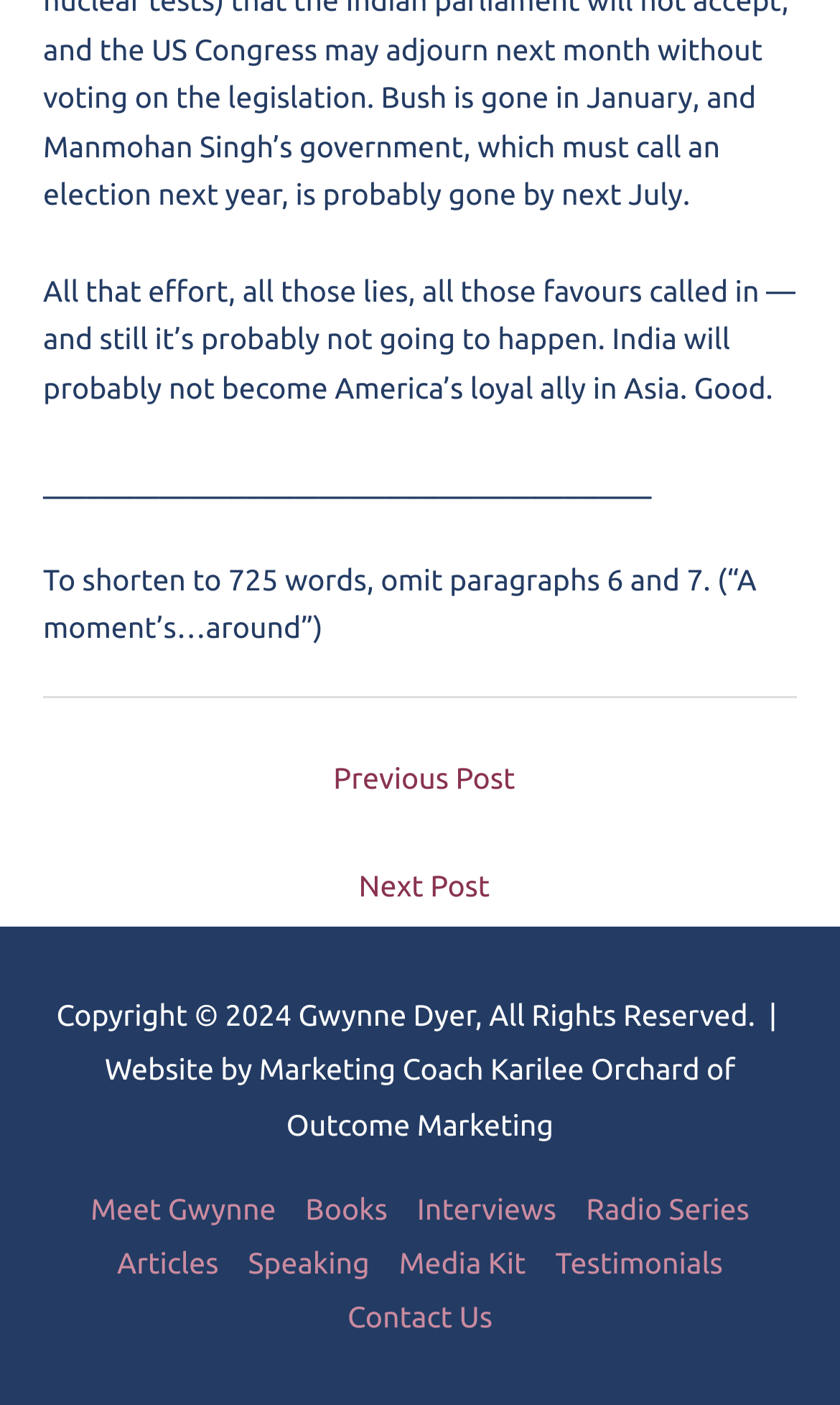Please specify the bounding box coordinates of the clickable region necessary for completing the following instruction: "go to next post". The coordinates must consist of four float numbers between 0 and 1, i.e., [left, top, right, bottom].

[0.056, 0.608, 0.954, 0.657]